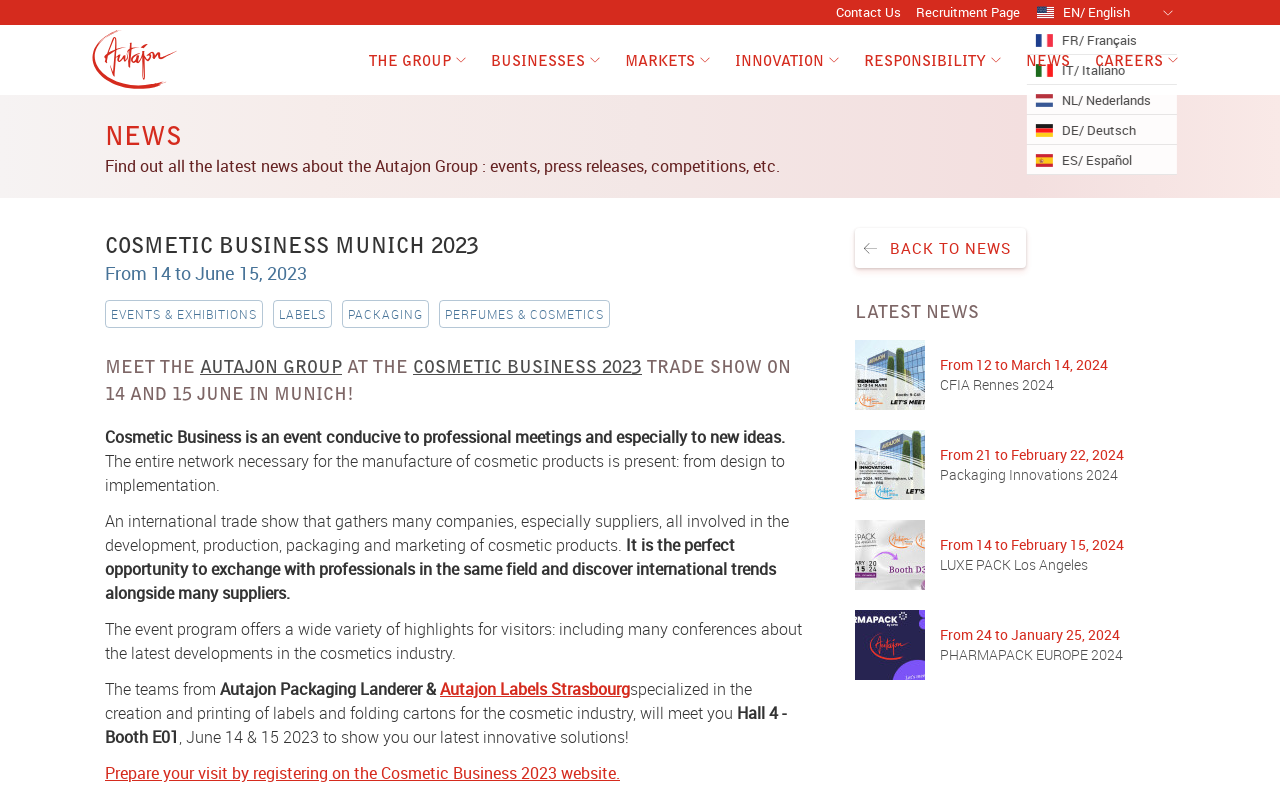Show the bounding box coordinates for the element that needs to be clicked to execute the following instruction: "Switch to English". Provide the coordinates in the form of four float numbers between 0 and 1, i.e., [left, top, right, bottom].

[0.803, 0.0, 0.92, 0.032]